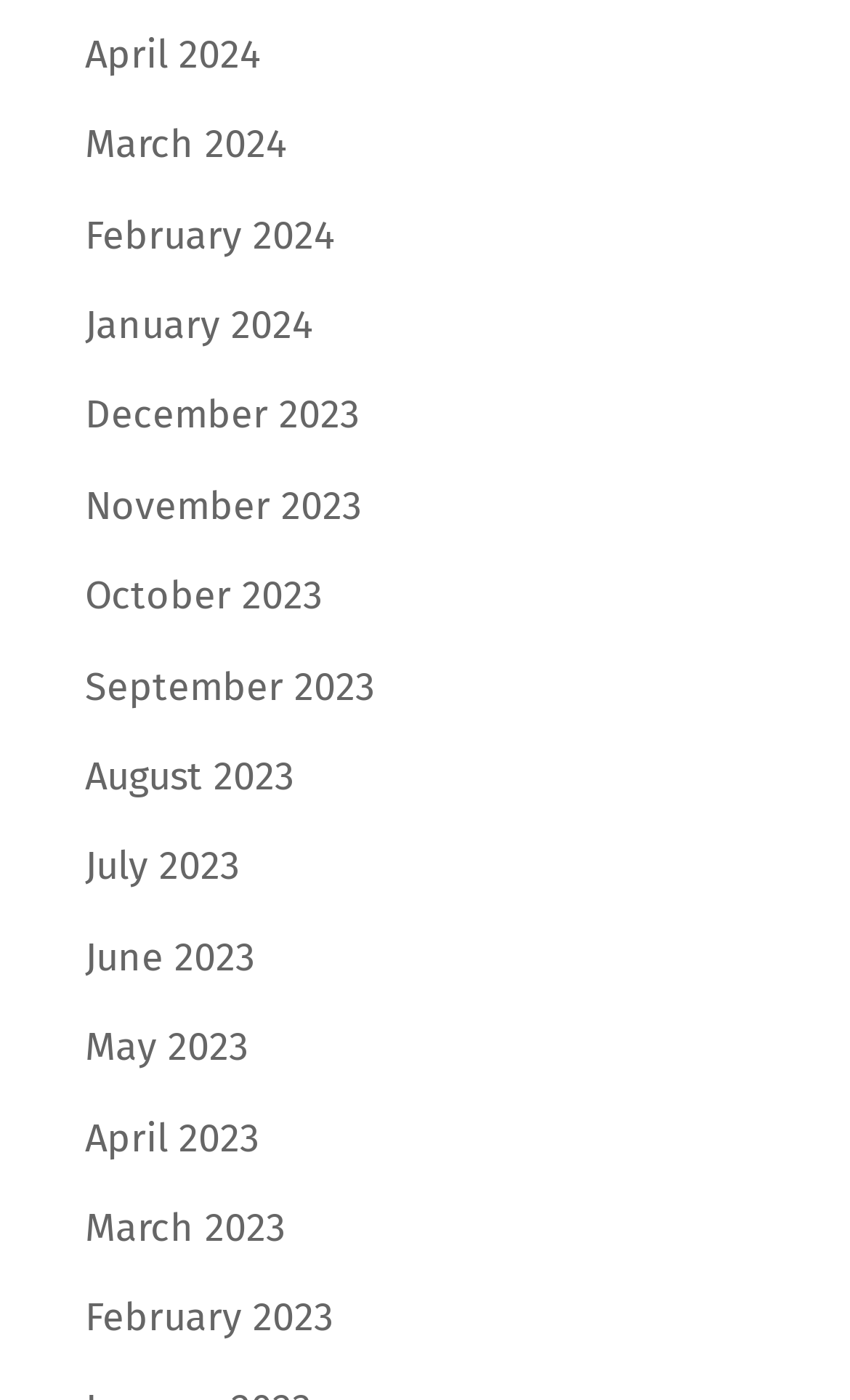Given the element description English, specify the bounding box coordinates of the corresponding UI element in the format (top-left x, top-left y, bottom-right x, bottom-right y). All values must be between 0 and 1.

None